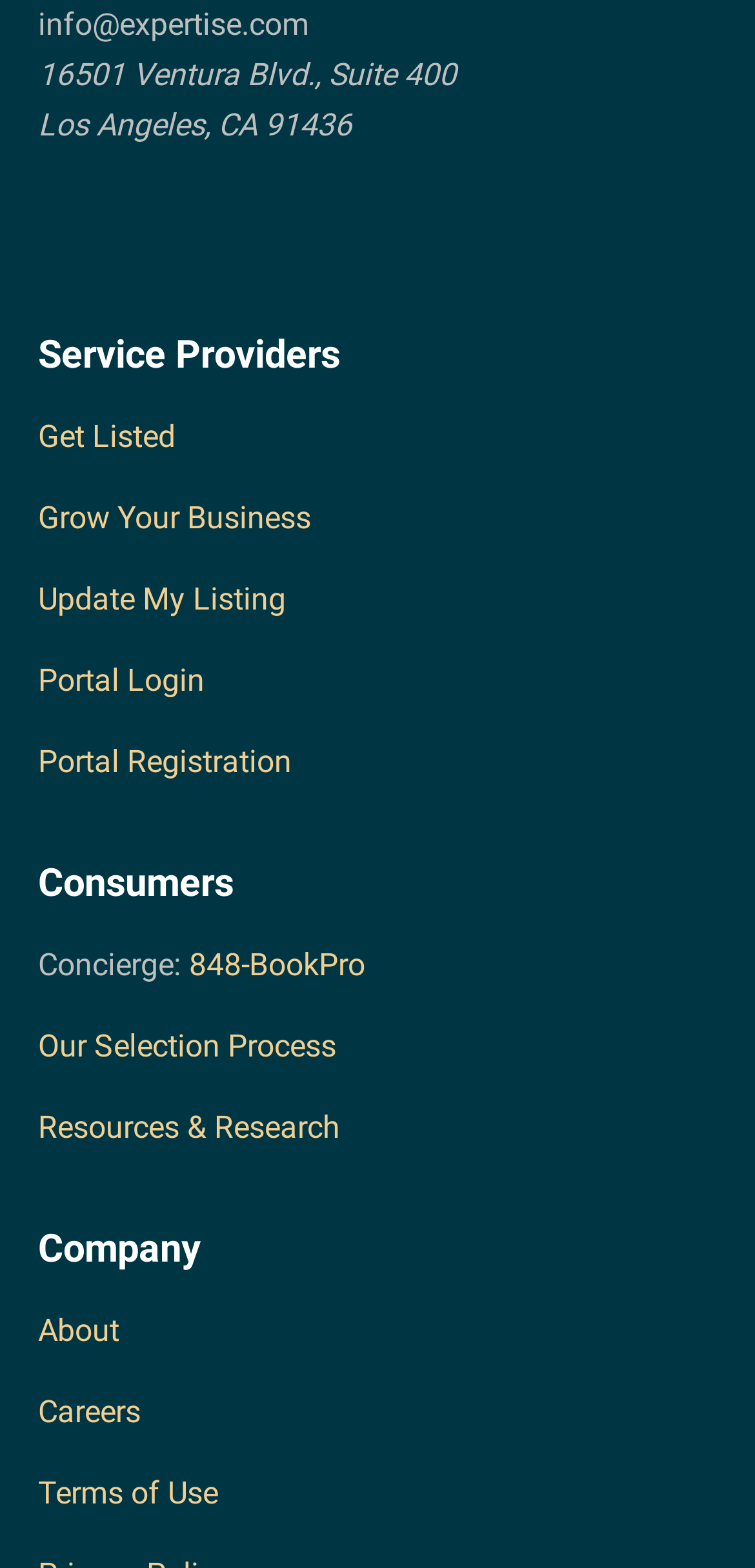Provide a short answer using a single word or phrase for the following question: 
How many social media links are there?

3